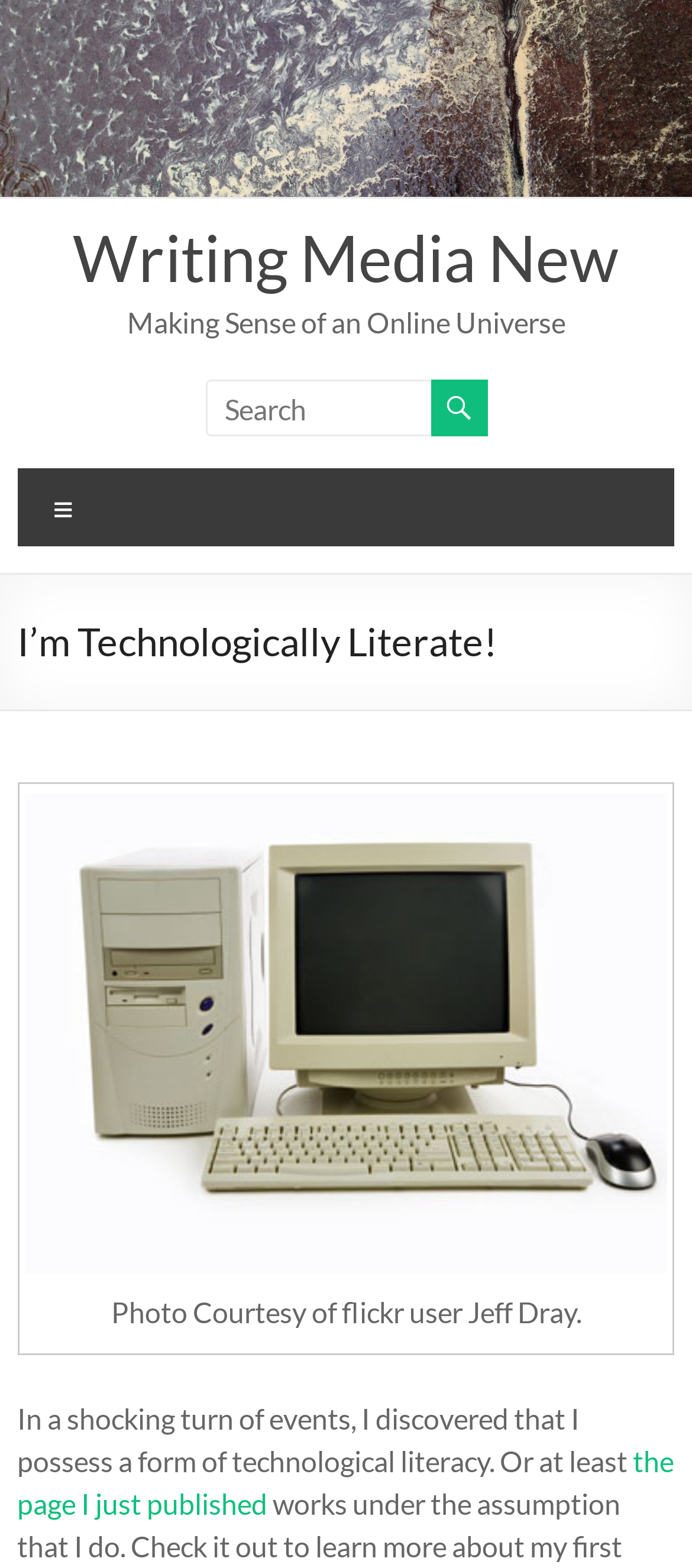Provide a one-word or one-phrase answer to the question:
What is the text above the search box?

Making Sense of an Online Universe